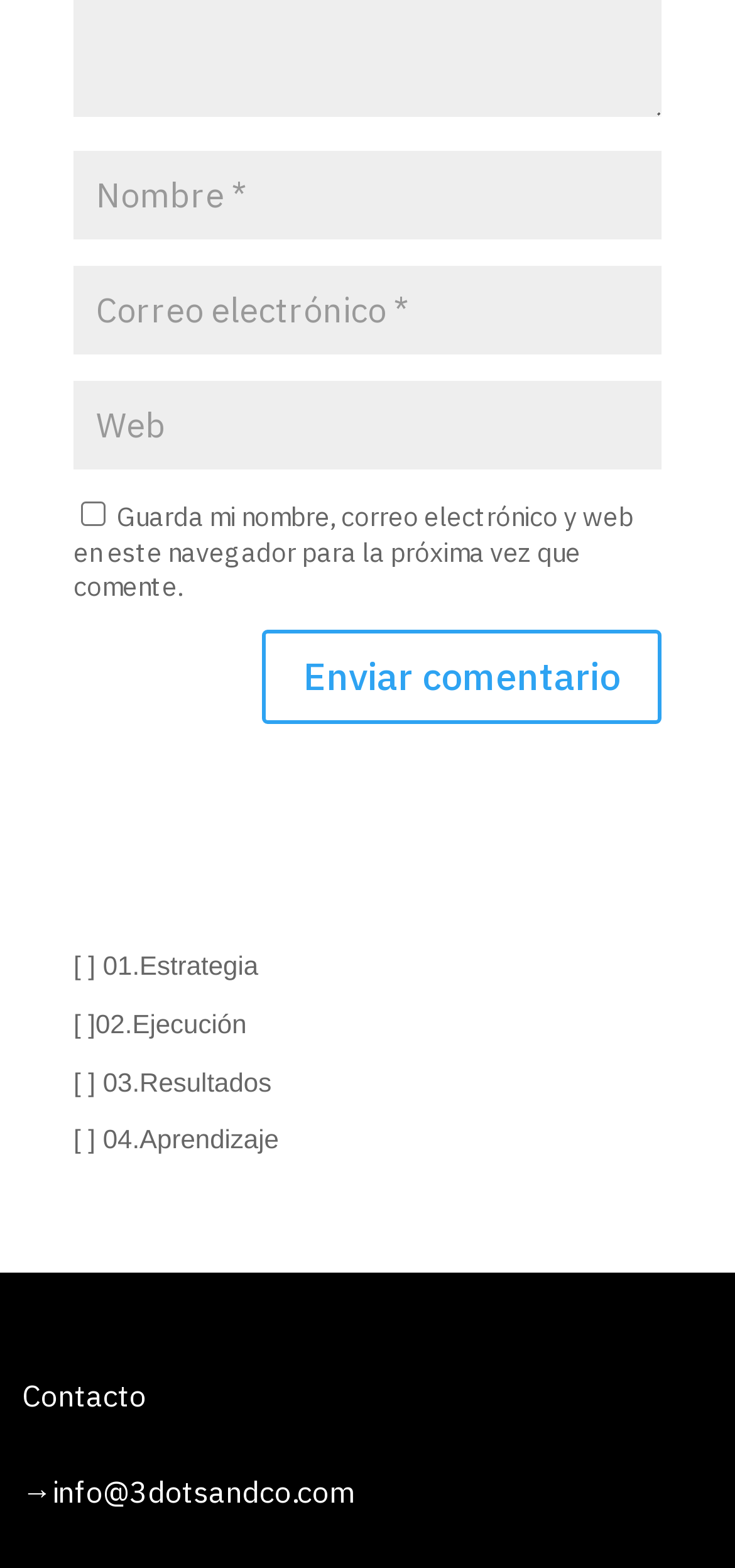What is the contact information?
Give a thorough and detailed response to the question.

The contact information is located at the bottom of the page and has the text 'Contacto' followed by the email address 'info@3dotsandco.com'.